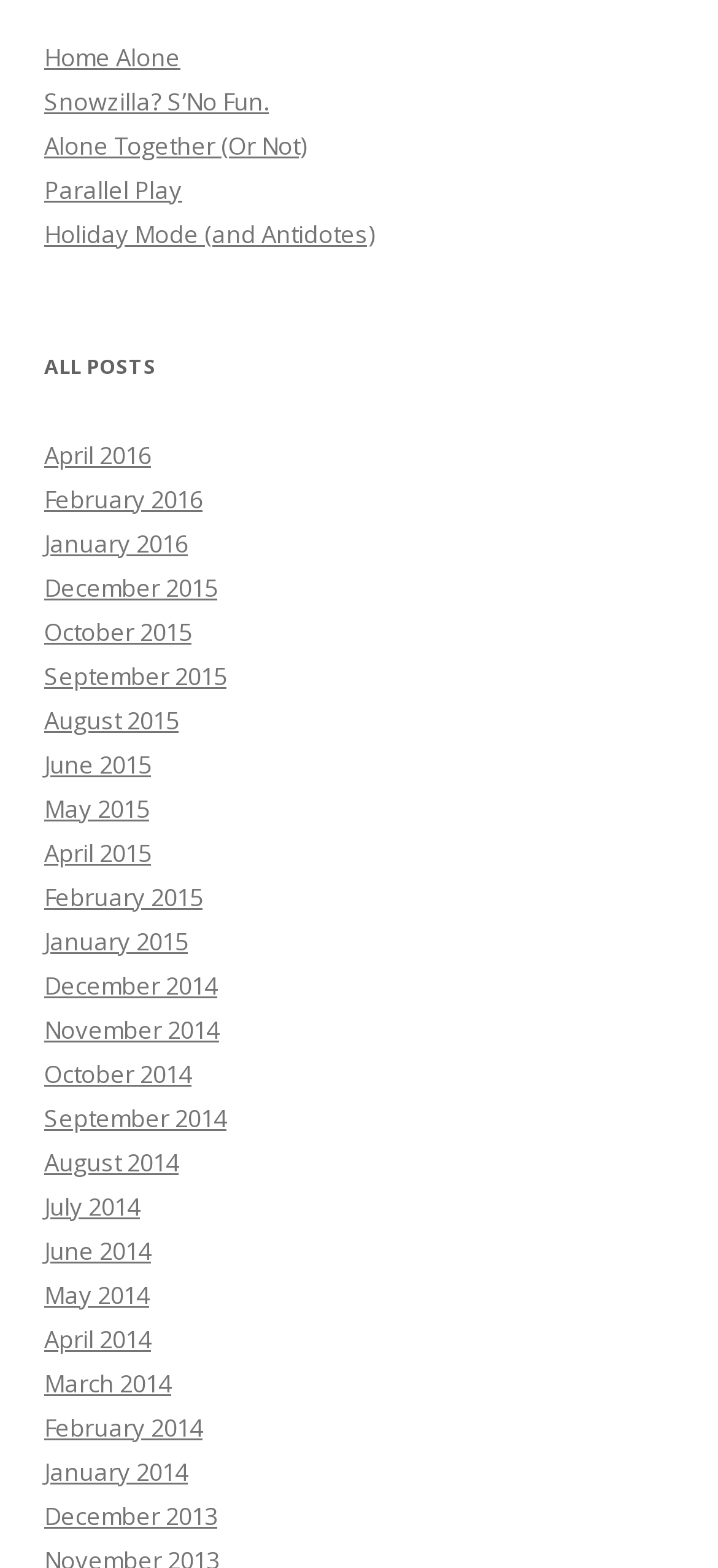Identify the bounding box coordinates of the element that should be clicked to fulfill this task: "View the 'Home Alone' post". The coordinates should be provided as four float numbers between 0 and 1, i.e., [left, top, right, bottom].

[0.062, 0.026, 0.251, 0.047]